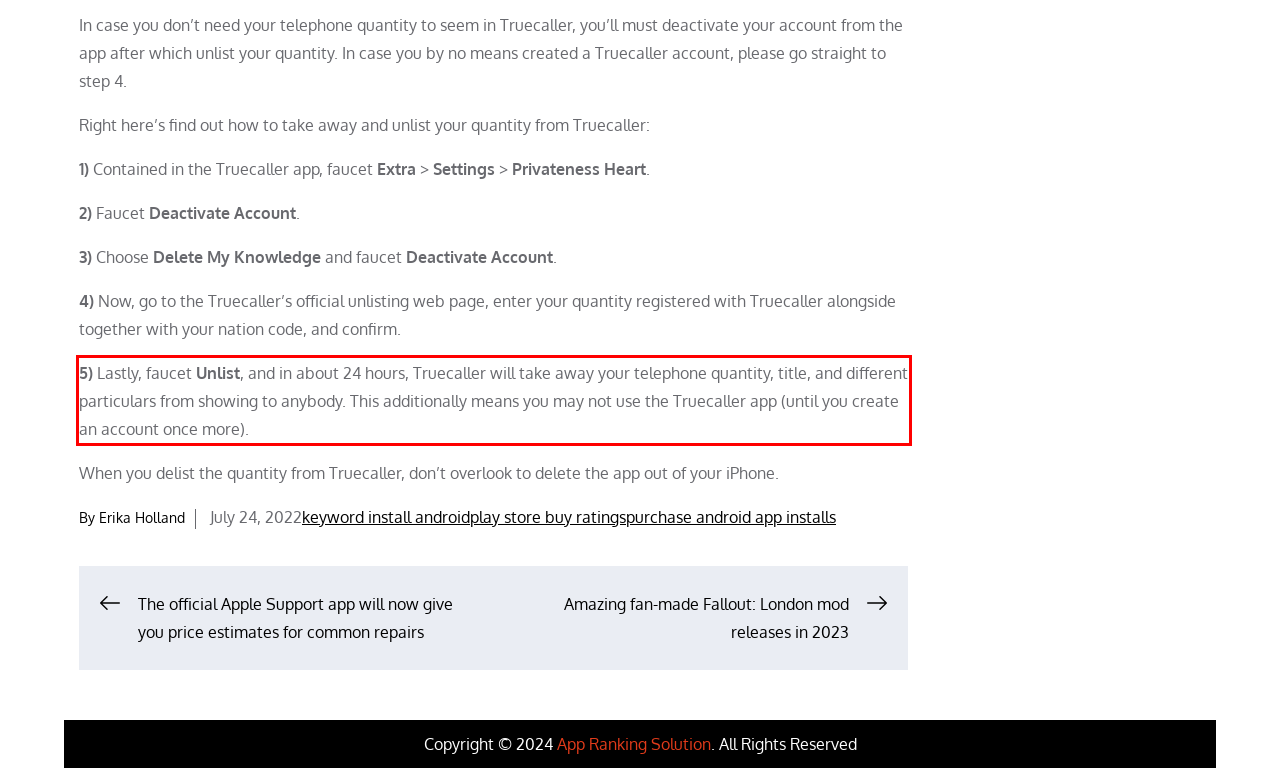The screenshot you have been given contains a UI element surrounded by a red rectangle. Use OCR to read and extract the text inside this red rectangle.

5) Lastly, faucet Unlist, and in about 24 hours, Truecaller will take away your telephone quantity, title, and different particulars from showing to anybody. This additionally means you may not use the Truecaller app (until you create an account once more).